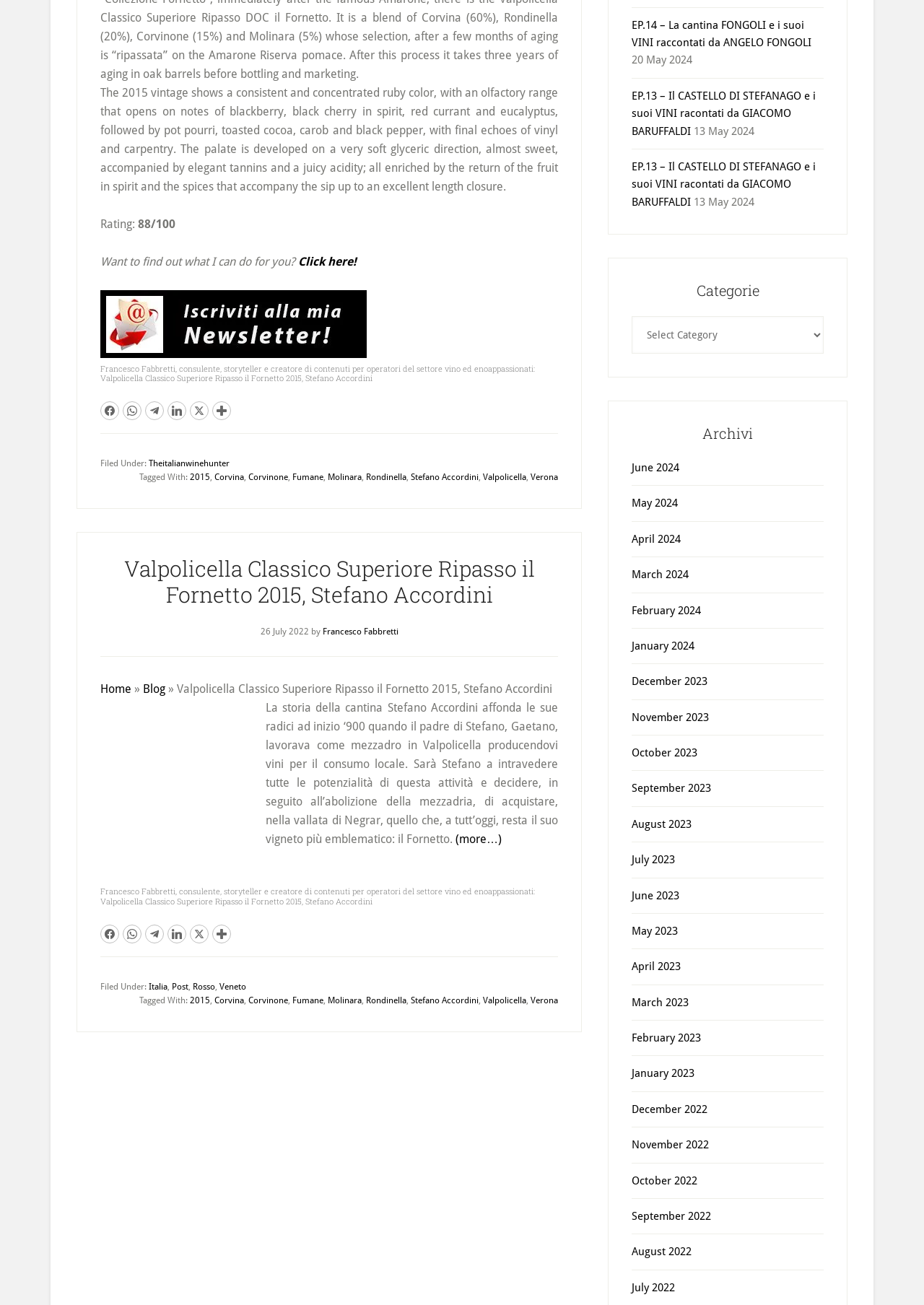Identify the bounding box coordinates for the element you need to click to achieve the following task: "Search for something". Provide the bounding box coordinates as four float numbers between 0 and 1, in the form [left, top, right, bottom].

None